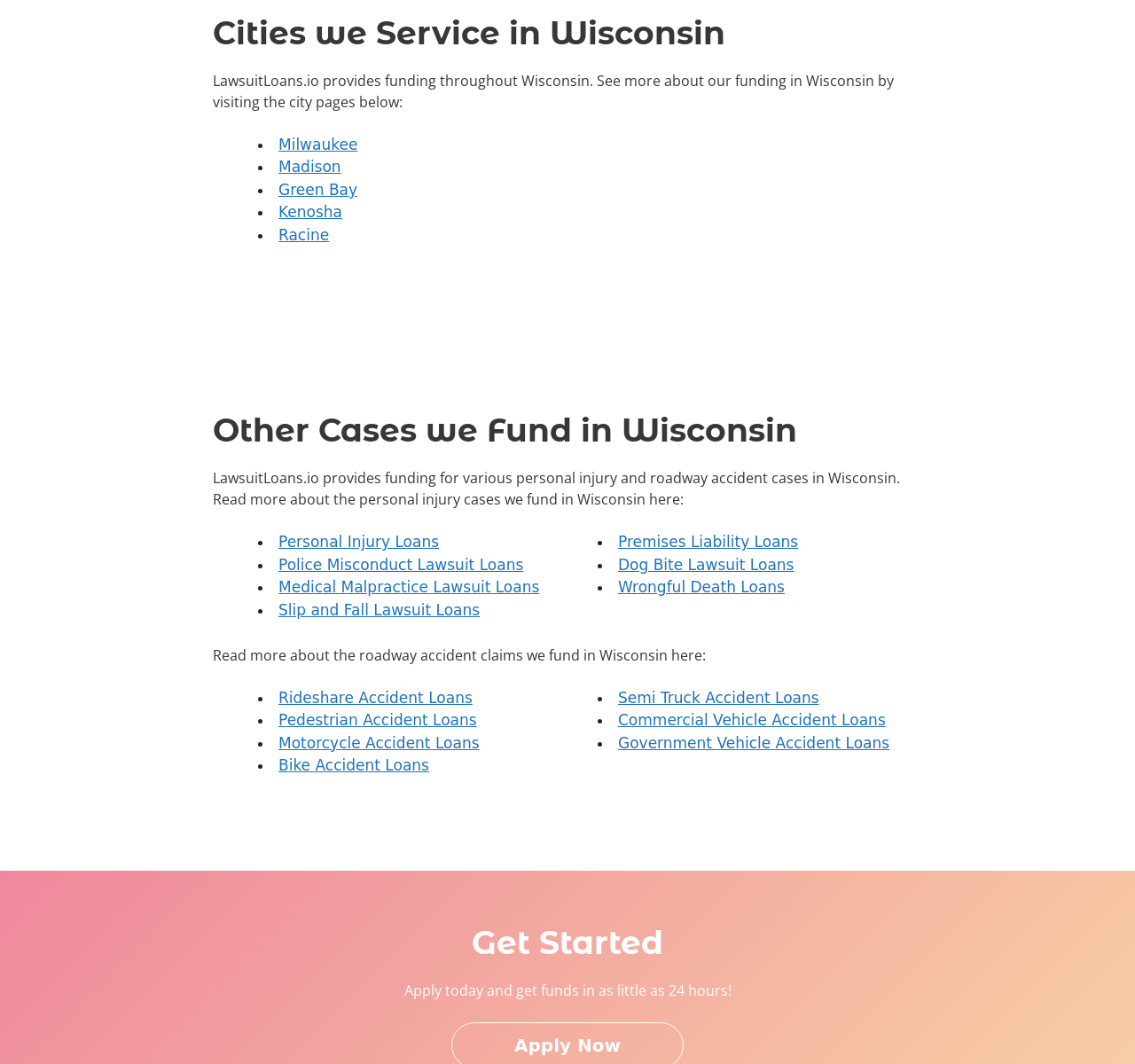What is the purpose of the 'Get Started' section?
Please respond to the question with a detailed and informative answer.

The 'Get Started' section is likely intended to encourage users to apply for funding from LawsuitLoans.io. The section is placed at the bottom of the webpage and includes a call-to-action to apply today and get funds in as little as 24 hours.